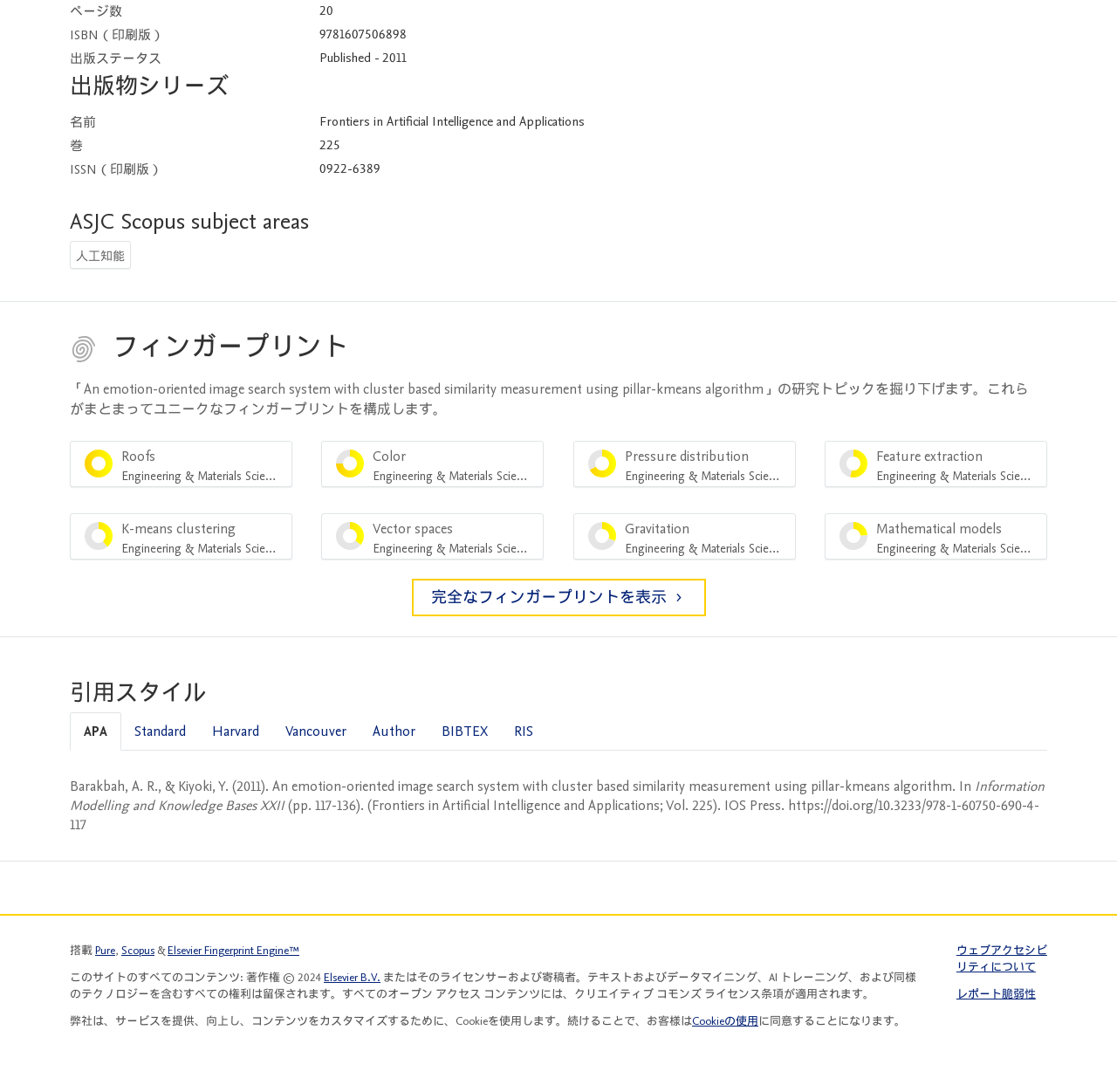What is the name of the publication series?
Please provide a single word or phrase answer based on the image.

Frontiers in Artificial Intelligence and Applications